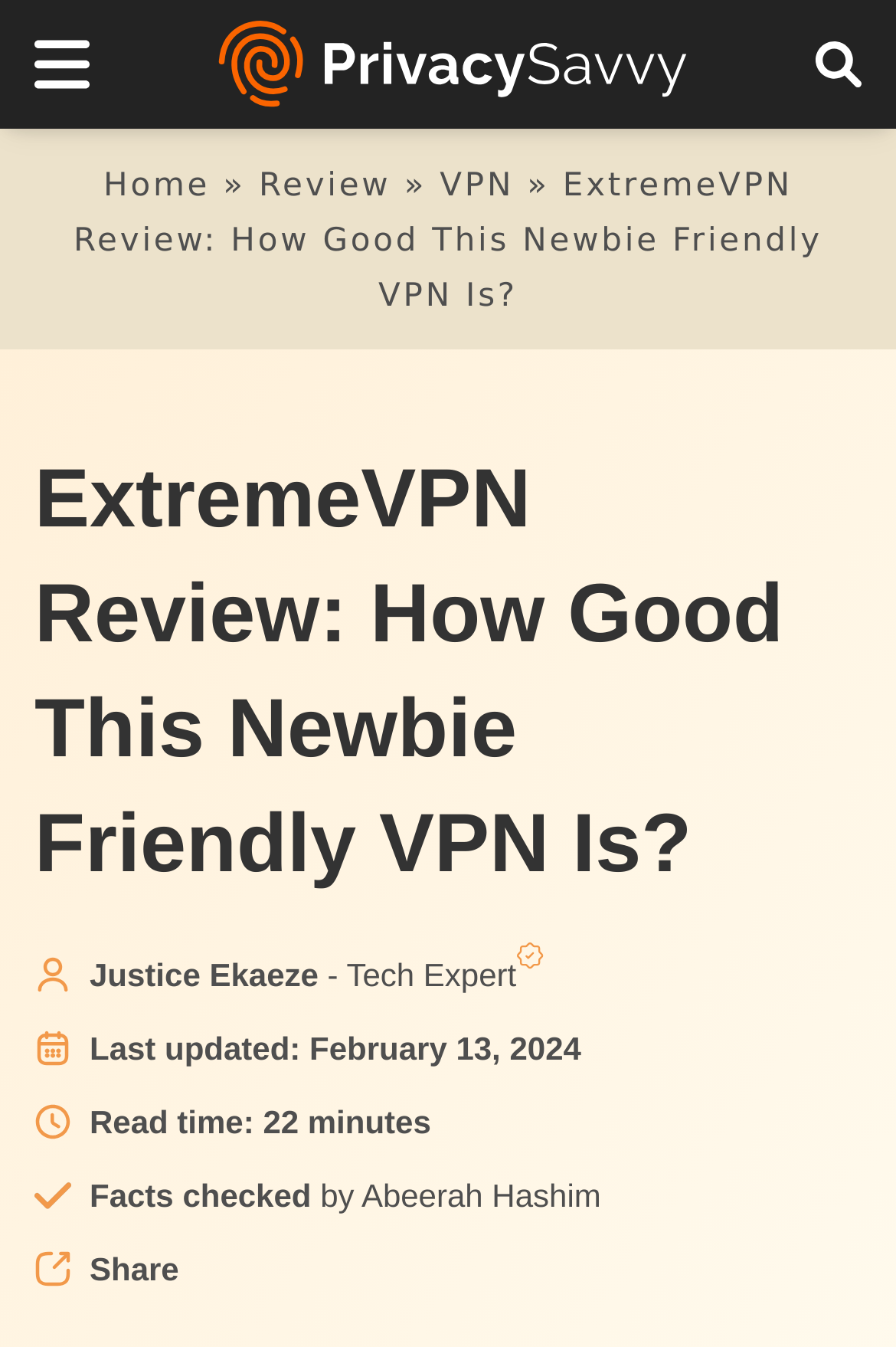What is the jurisdiction of ExtremeVPN?
Please elaborate on the answer to the question with detailed information.

The jurisdiction of ExtremeVPN is mentioned in the review, specifically in the section '9. Privacy – Is ExtremeVPN private enough?' where it is stated that ExtremeVPN has an 'excellent jurisdiction in the British Virgin Islands'.